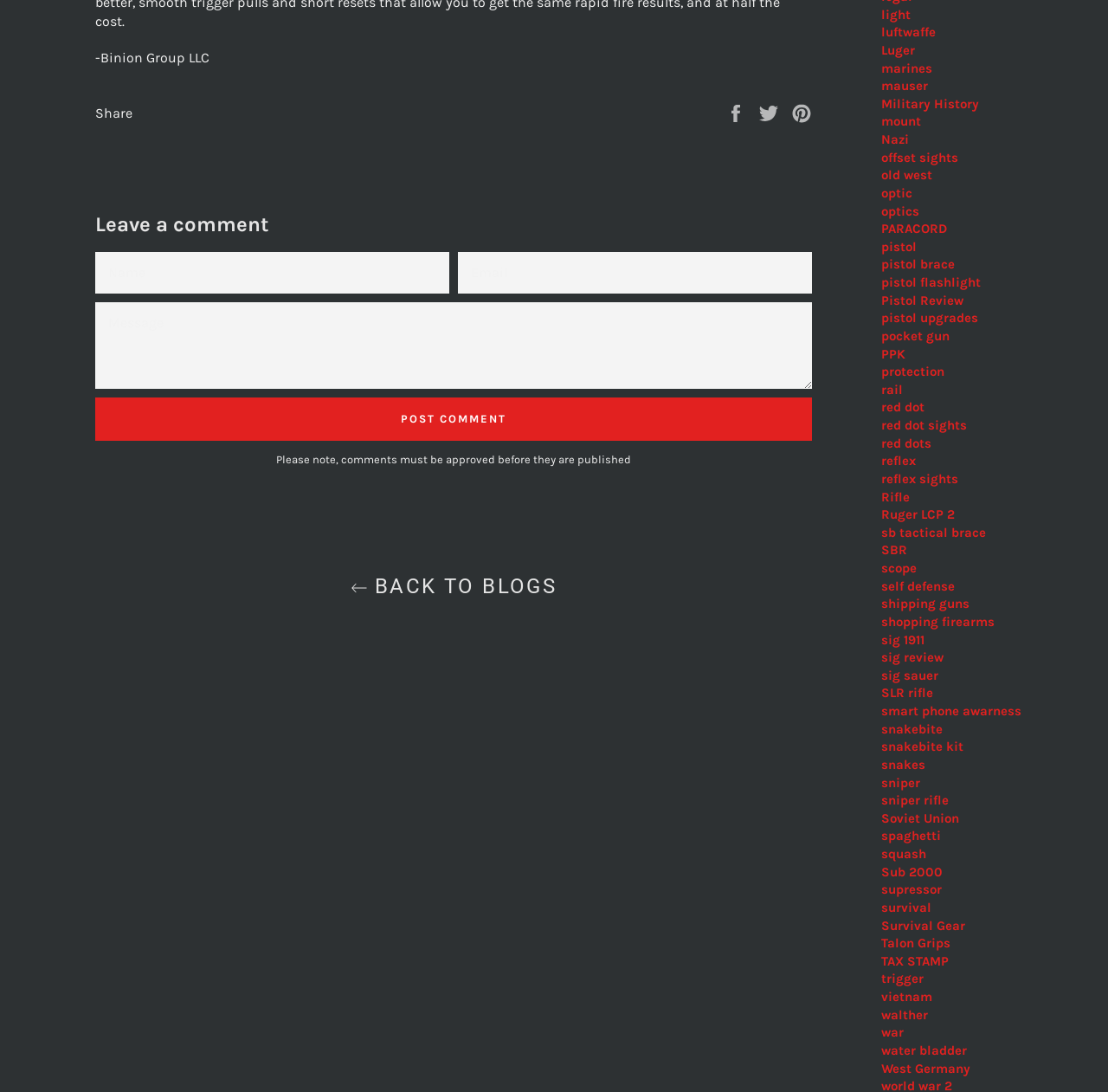What is the company name at the top?
Refer to the screenshot and deliver a thorough answer to the question presented.

The company name is located at the top of the webpage, above the horizontal separator, and is written in a static text element.